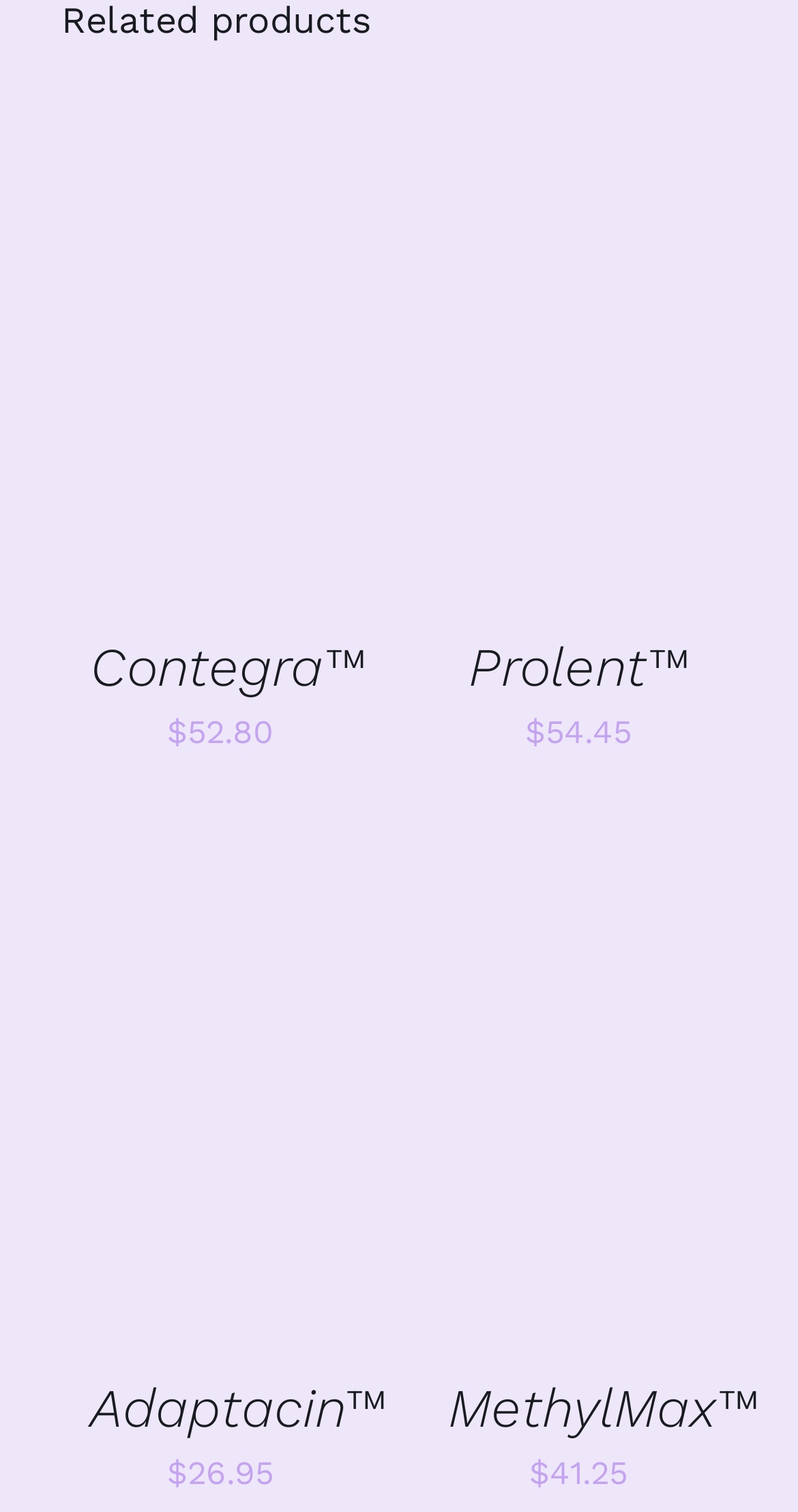What is the name of the product with the highest price?
Please answer the question with as much detail and depth as you can.

I compared the prices of all products on the page. The highest price is $54.45, which is associated with the Prolent product.